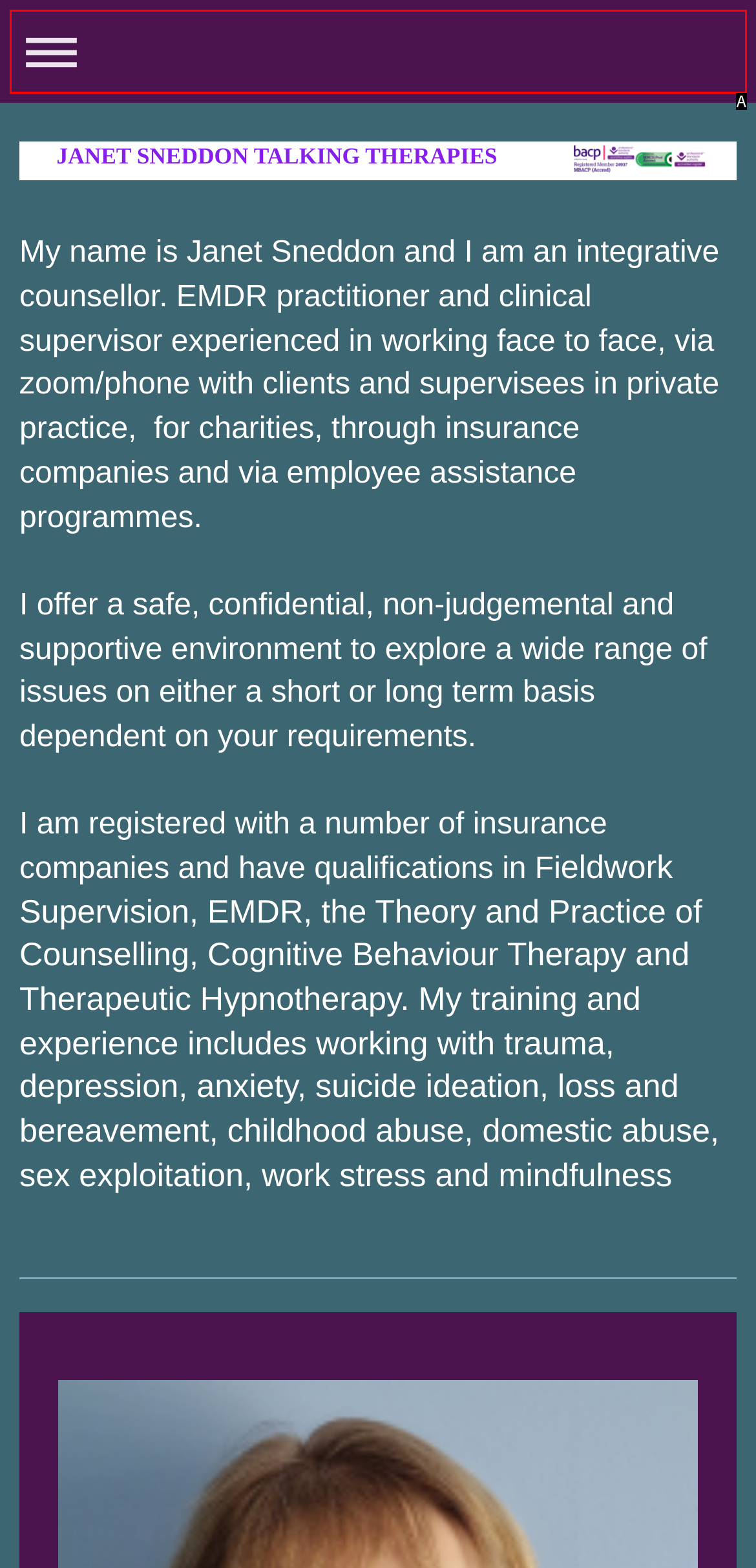From the given options, find the HTML element that fits the description: Expand/collapse navigation. Reply with the letter of the chosen element.

A